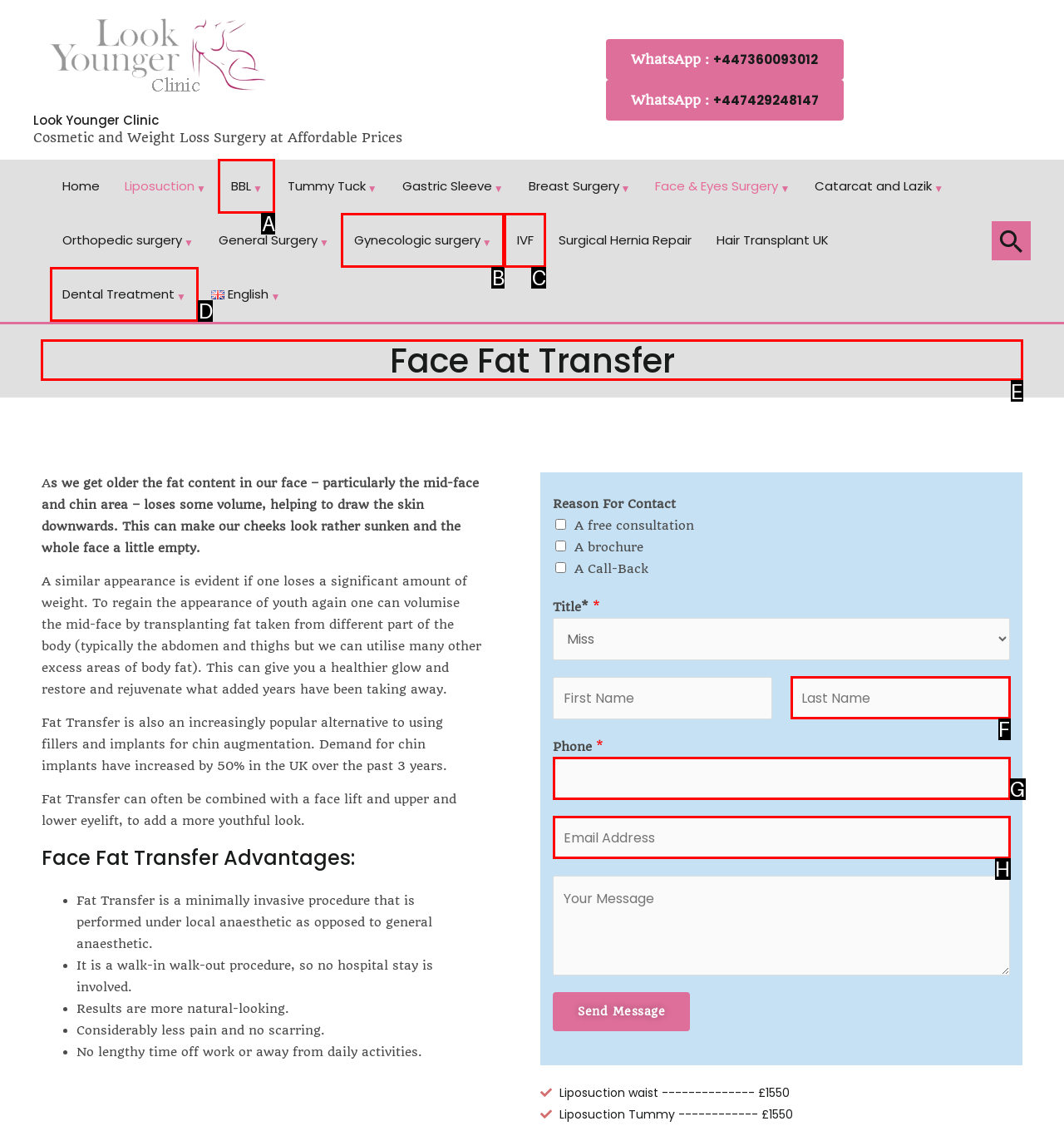Identify the letter of the UI element needed to carry out the task: View Face Fat Transfer details
Reply with the letter of the chosen option.

E